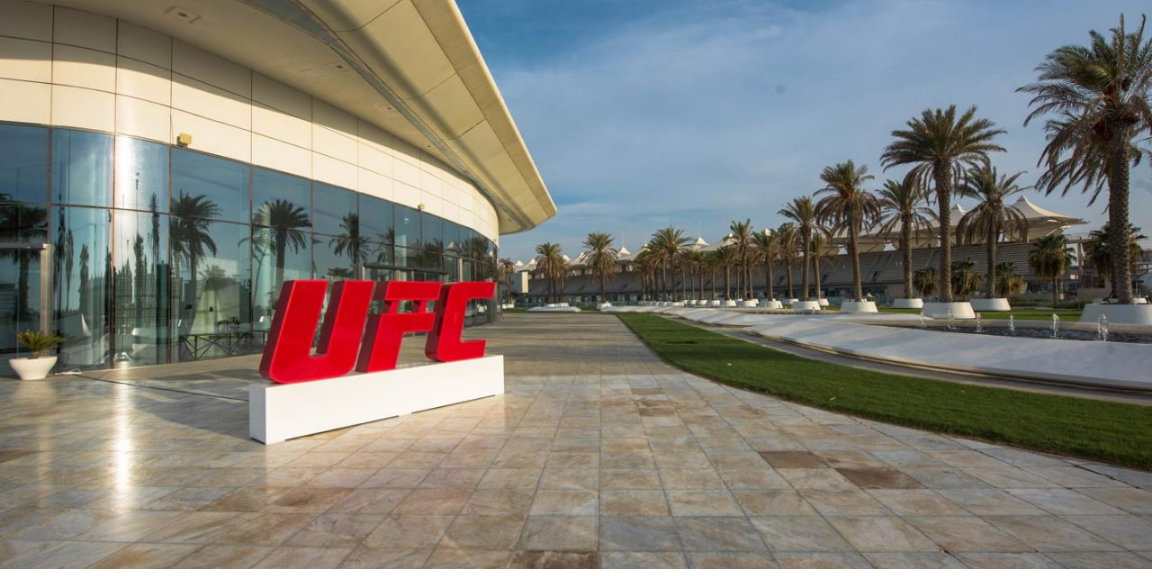Where are the UFC Fight Island events being held?
Using the image as a reference, give an elaborate response to the question.

The caption states that the image is part of the preparations in Abu Dhabi for the upcoming UFC Fight Island events, which suggests that Abu Dhabi is the location where the events are being held.